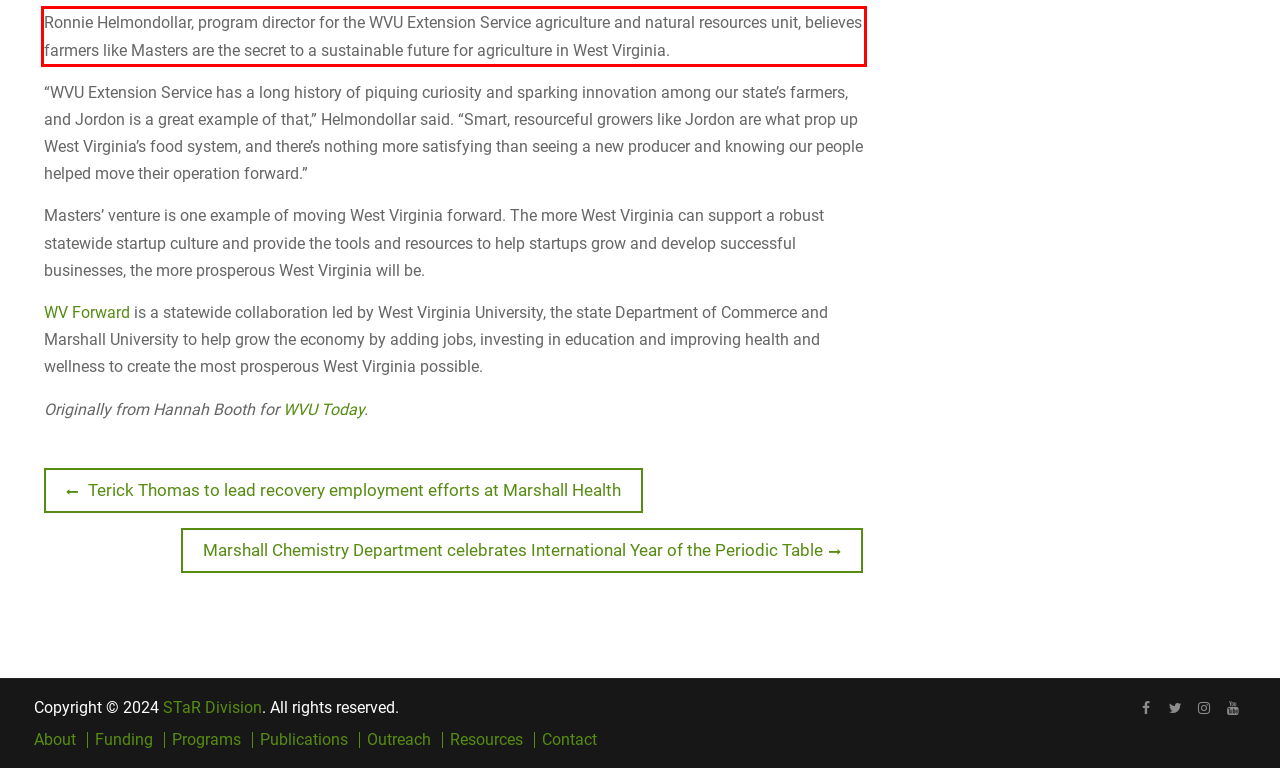Analyze the screenshot of the webpage that features a red bounding box and recognize the text content enclosed within this red bounding box.

Ronnie Helmondollar, program director for the WVU Extension Service agriculture and natural resources unit, believes farmers like Masters are the secret to a sustainable future for agriculture in West Virginia.